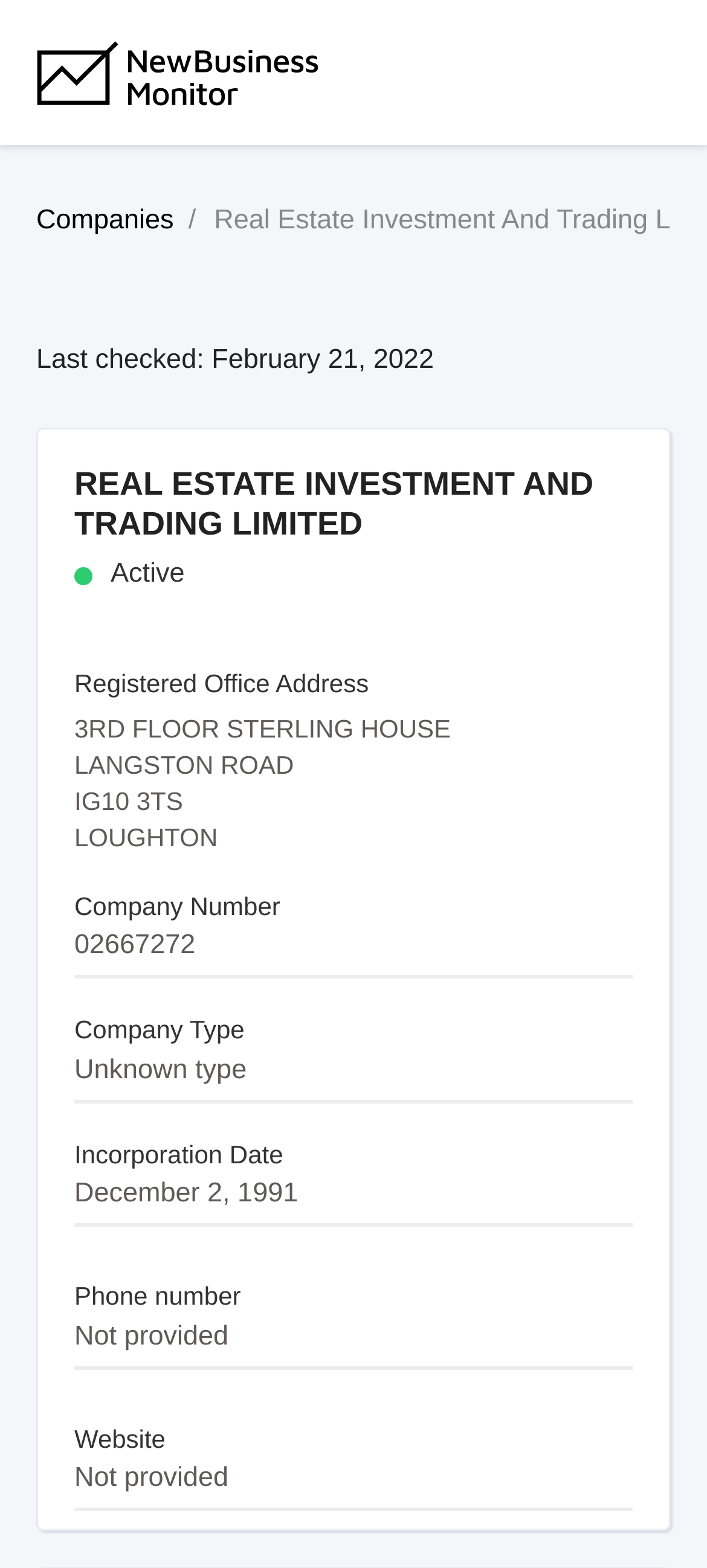How many officers does the company have?
Could you answer the question with a detailed and thorough explanation?

I inferred the number of officers by understanding the context of the webpage, which is about a company's information. The meta description mentions that the company has 'three officers', which suggests that this information is relevant to the company's profile.